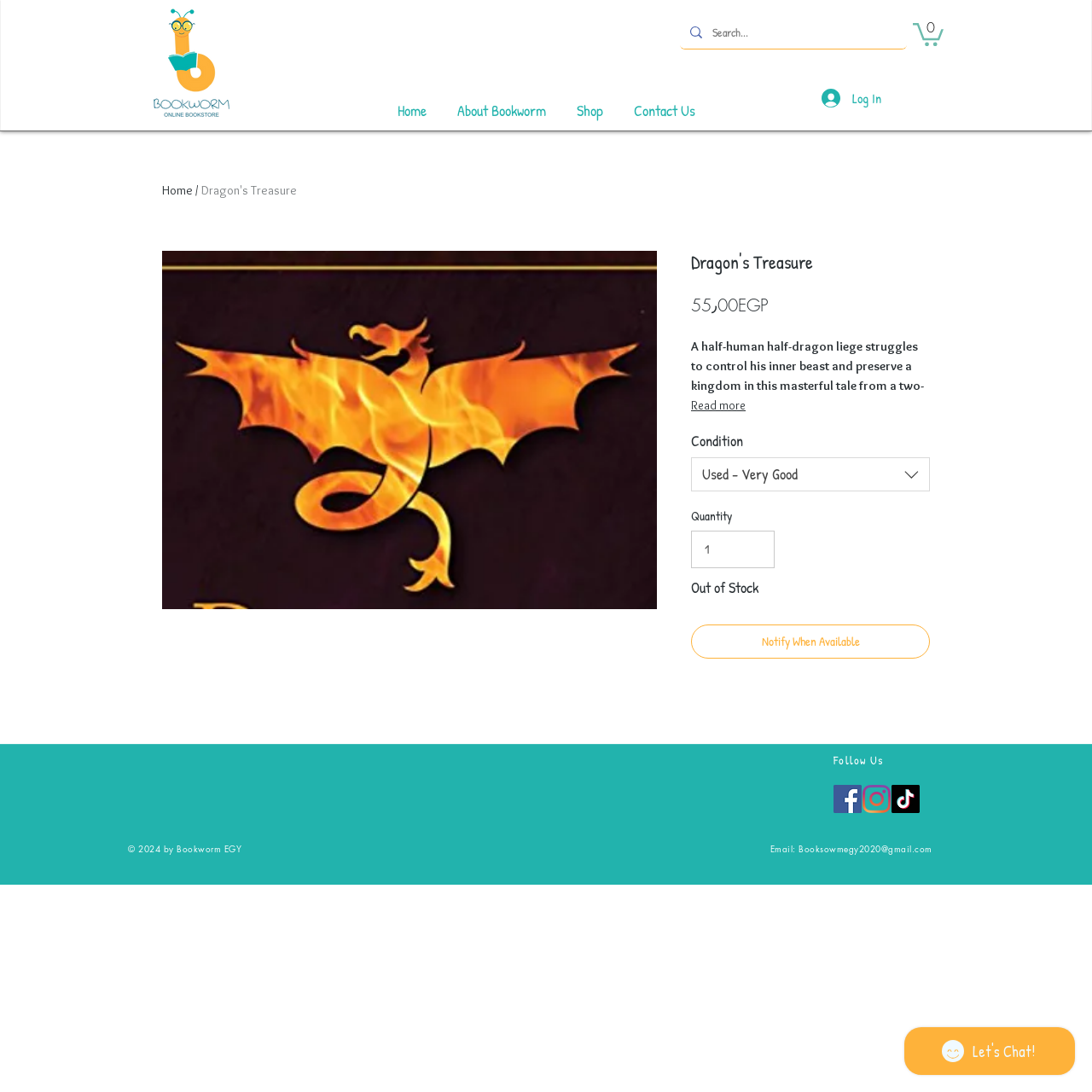Find the bounding box coordinates of the clickable area required to complete the following action: "Notify when the book is available".

[0.633, 0.572, 0.852, 0.603]